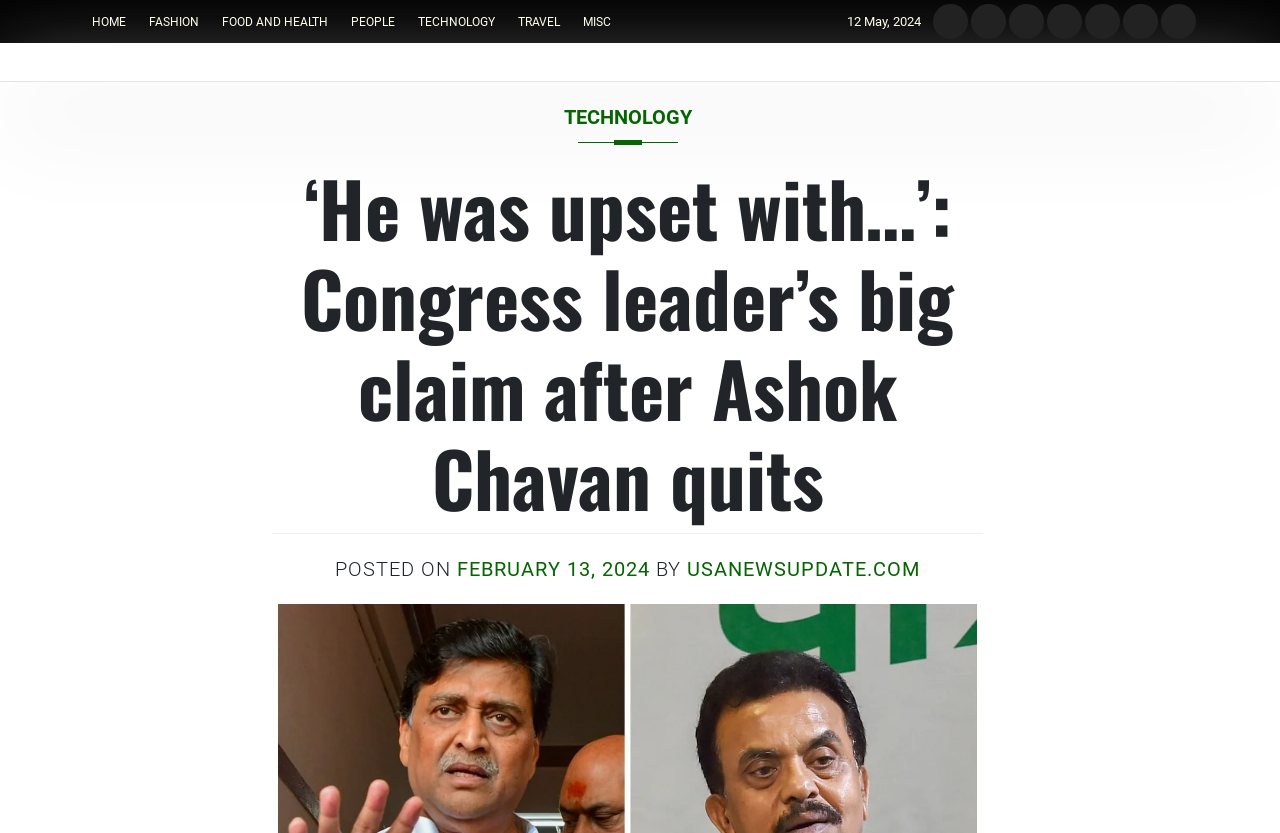Determine the bounding box coordinates for the HTML element mentioned in the following description: "TwitterT". The coordinates should be a list of four floats ranging from 0 to 1, represented as [left, top, right, bottom].

None